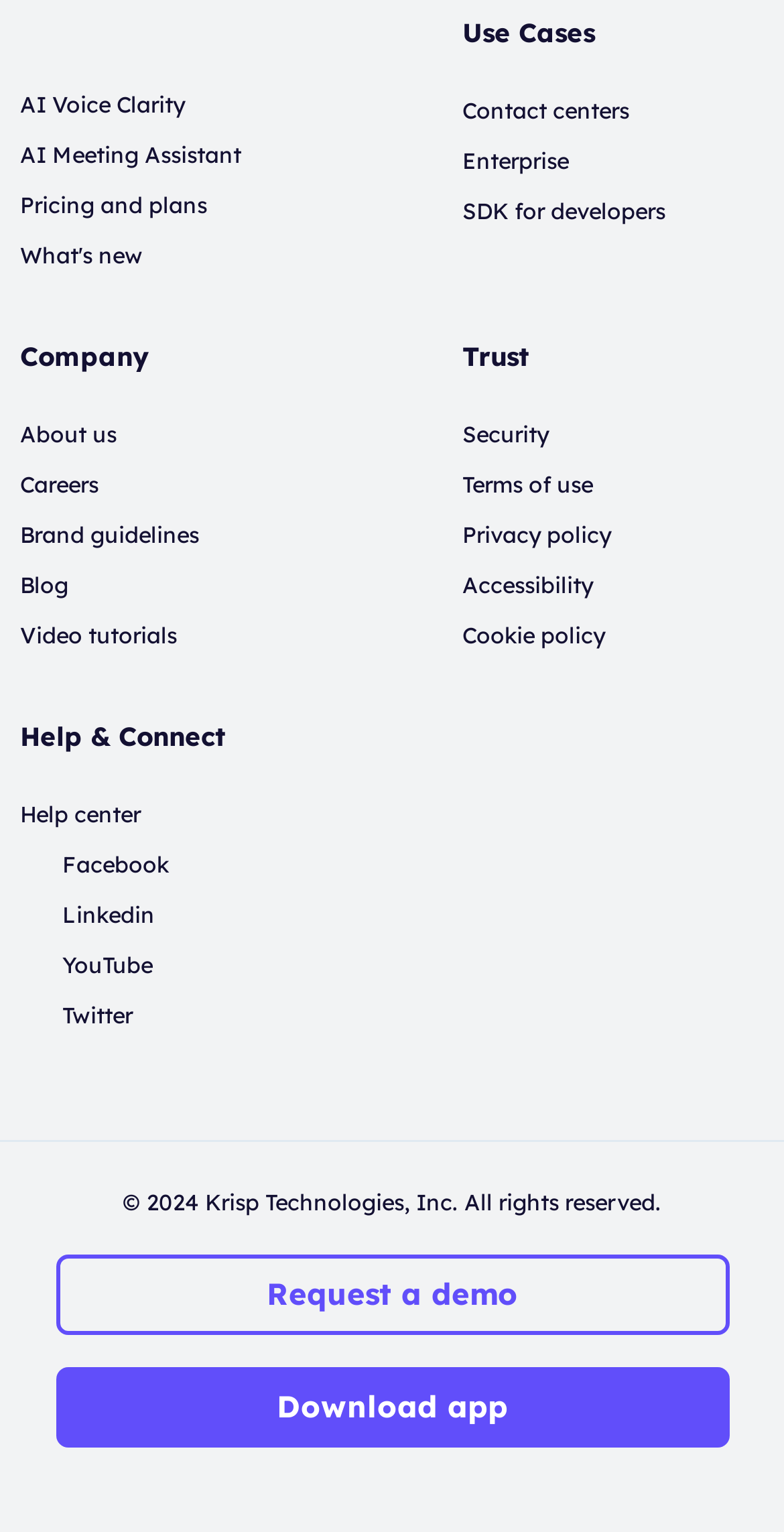Please find the bounding box coordinates of the element that needs to be clicked to perform the following instruction: "Request a demo". The bounding box coordinates should be four float numbers between 0 and 1, represented as [left, top, right, bottom].

[0.076, 0.822, 0.924, 0.869]